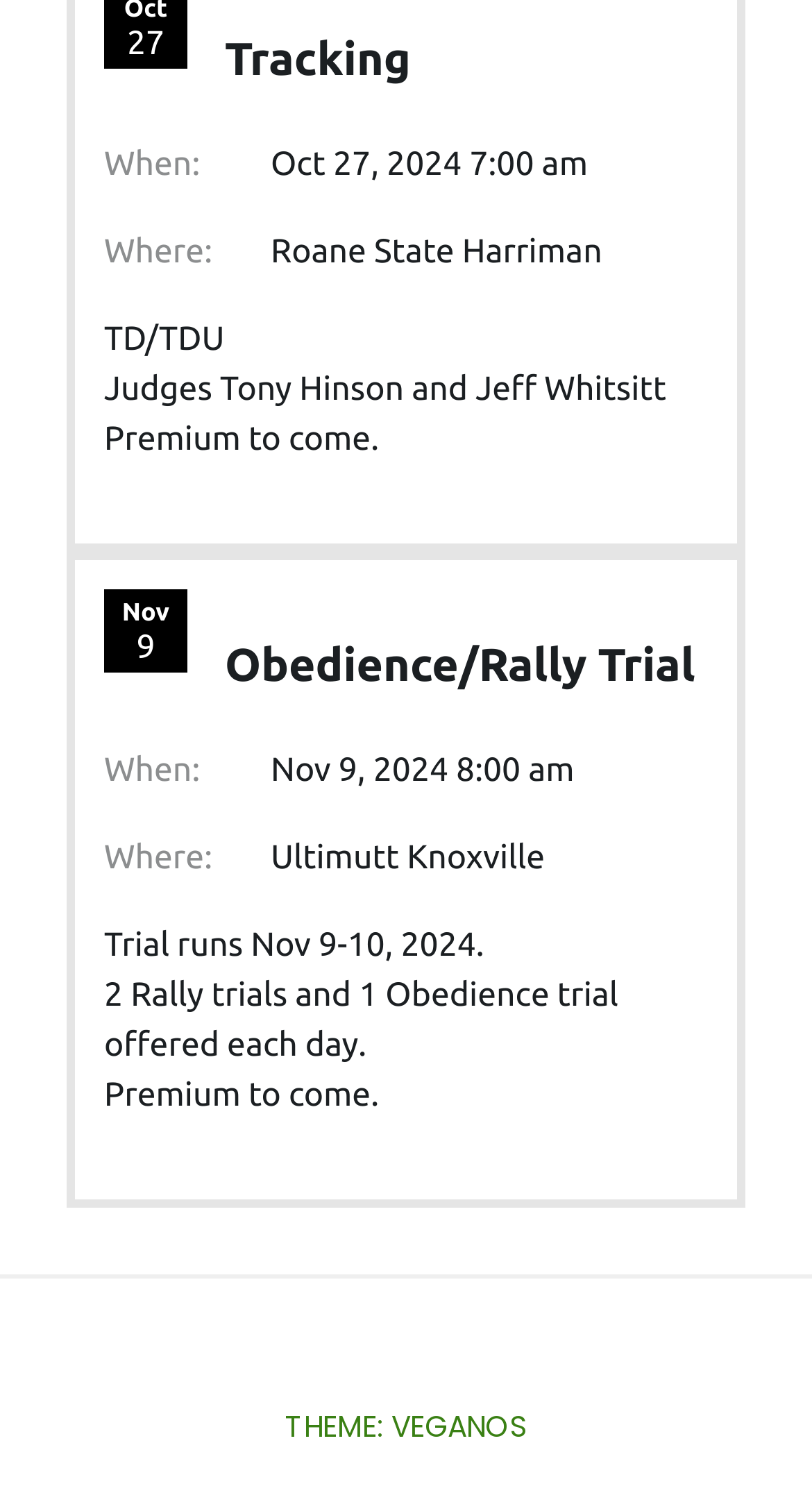Respond with a single word or phrase:
What is the date of the second Obedience/Rally Trial?

Nov 9, 2024